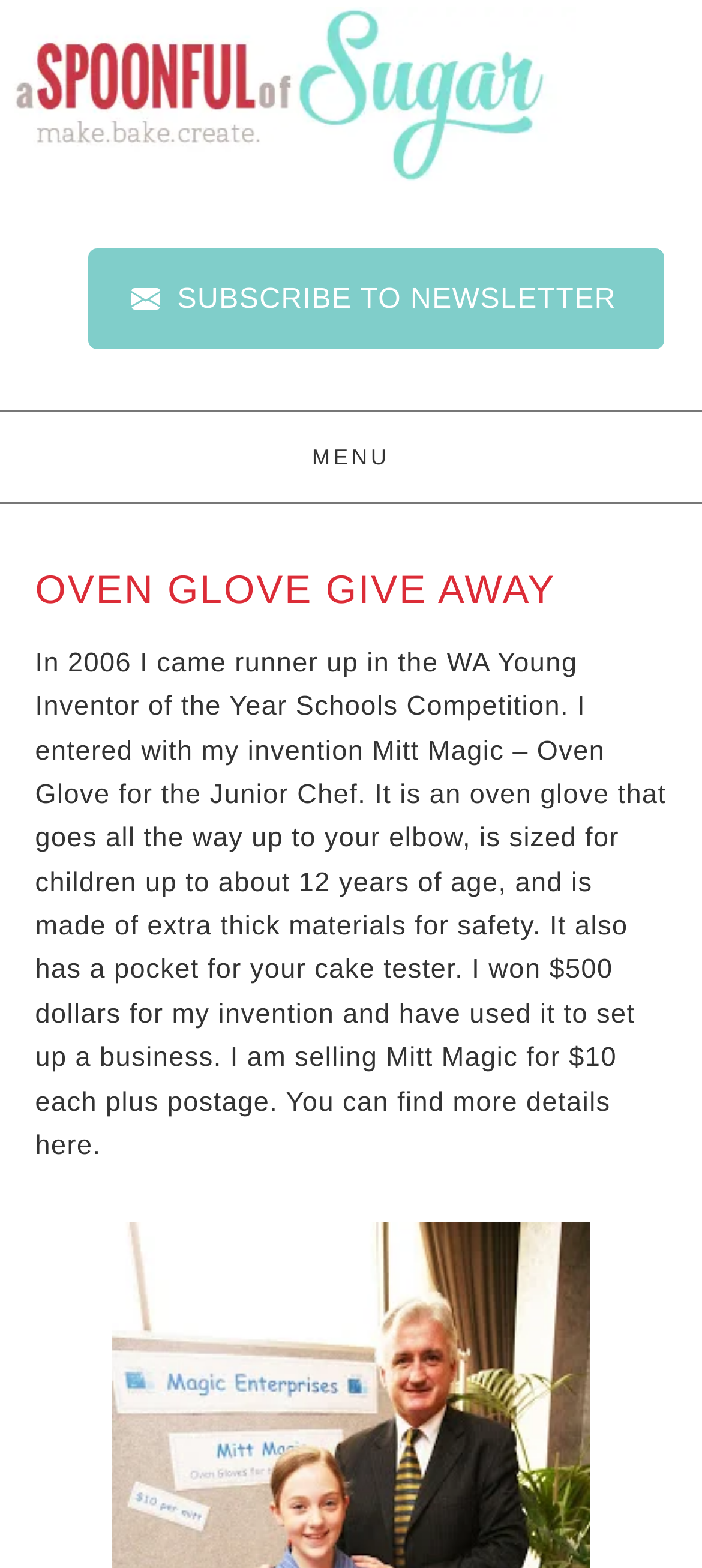Locate the bounding box coordinates for the element described below: "Menu". The coordinates must be four float values between 0 and 1, formatted as [left, top, right, bottom].

[0.0, 0.263, 1.0, 0.32]